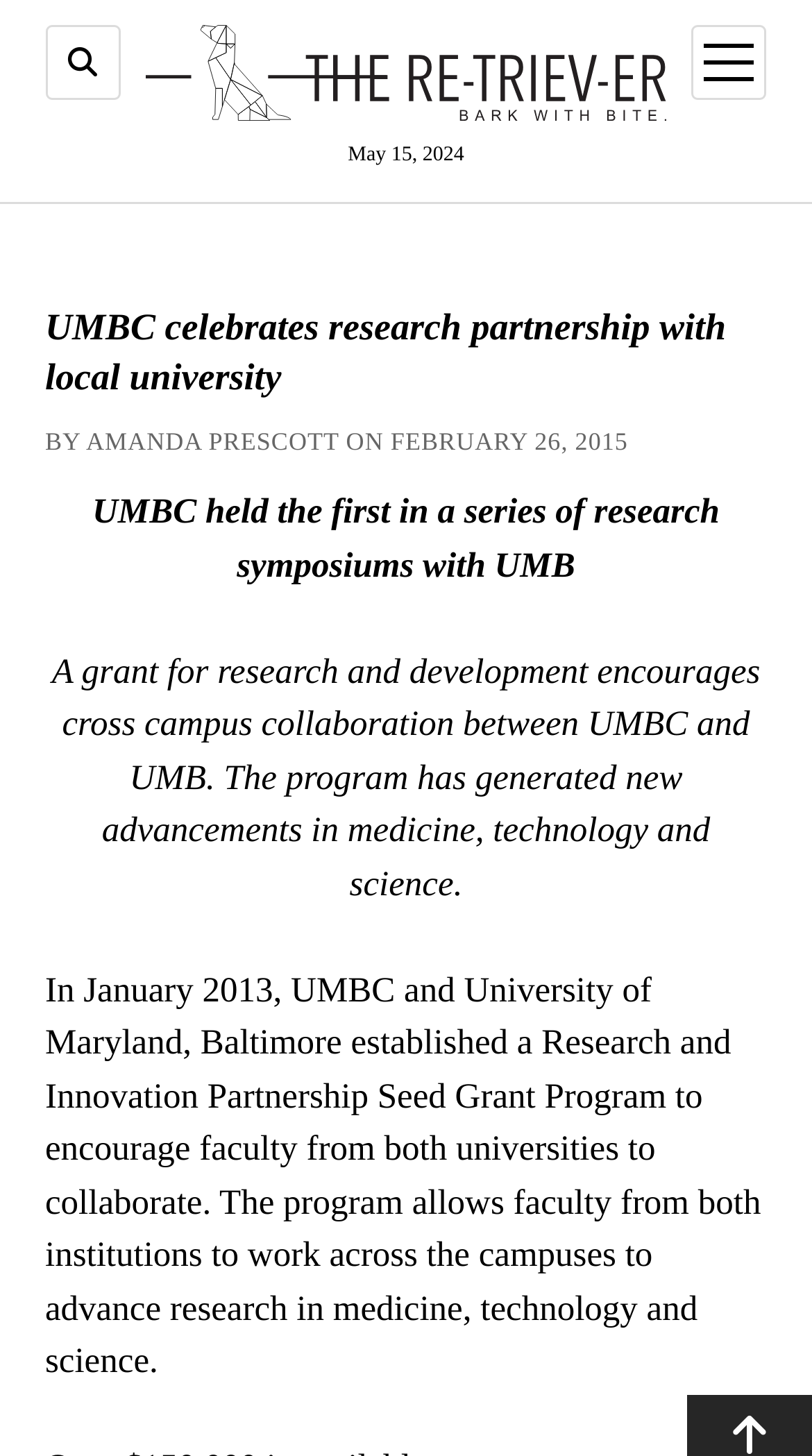Locate the headline of the webpage and generate its content.

UMBC celebrates research partnership with local university